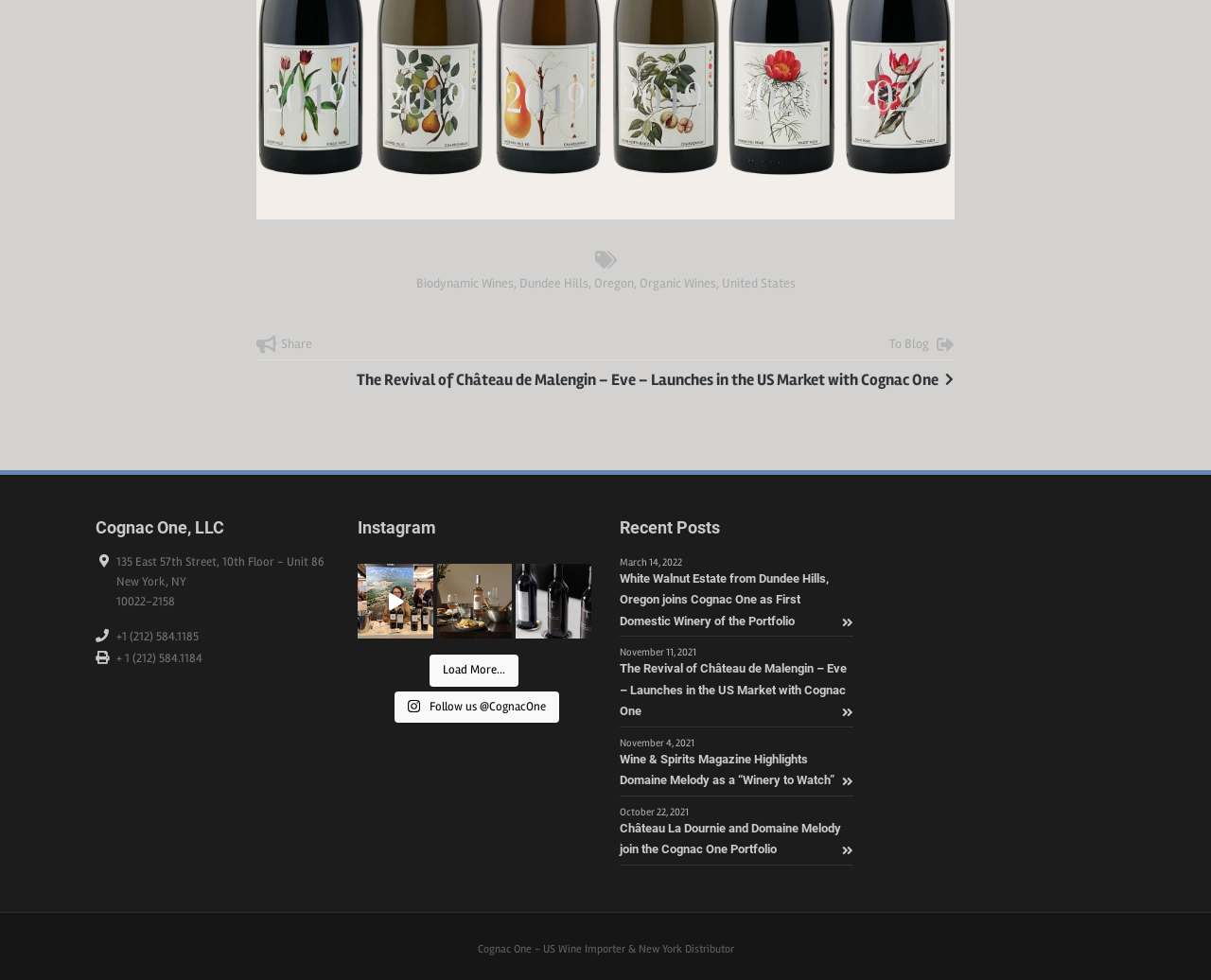Determine the bounding box coordinates of the clickable region to follow the instruction: "Click on the 'To Blog' link".

[0.735, 0.343, 0.767, 0.359]